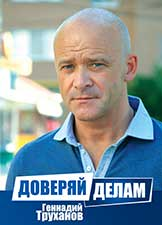Provide your answer to the question using just one word or phrase: What is the translation of the text on the banner?

Trust in Work